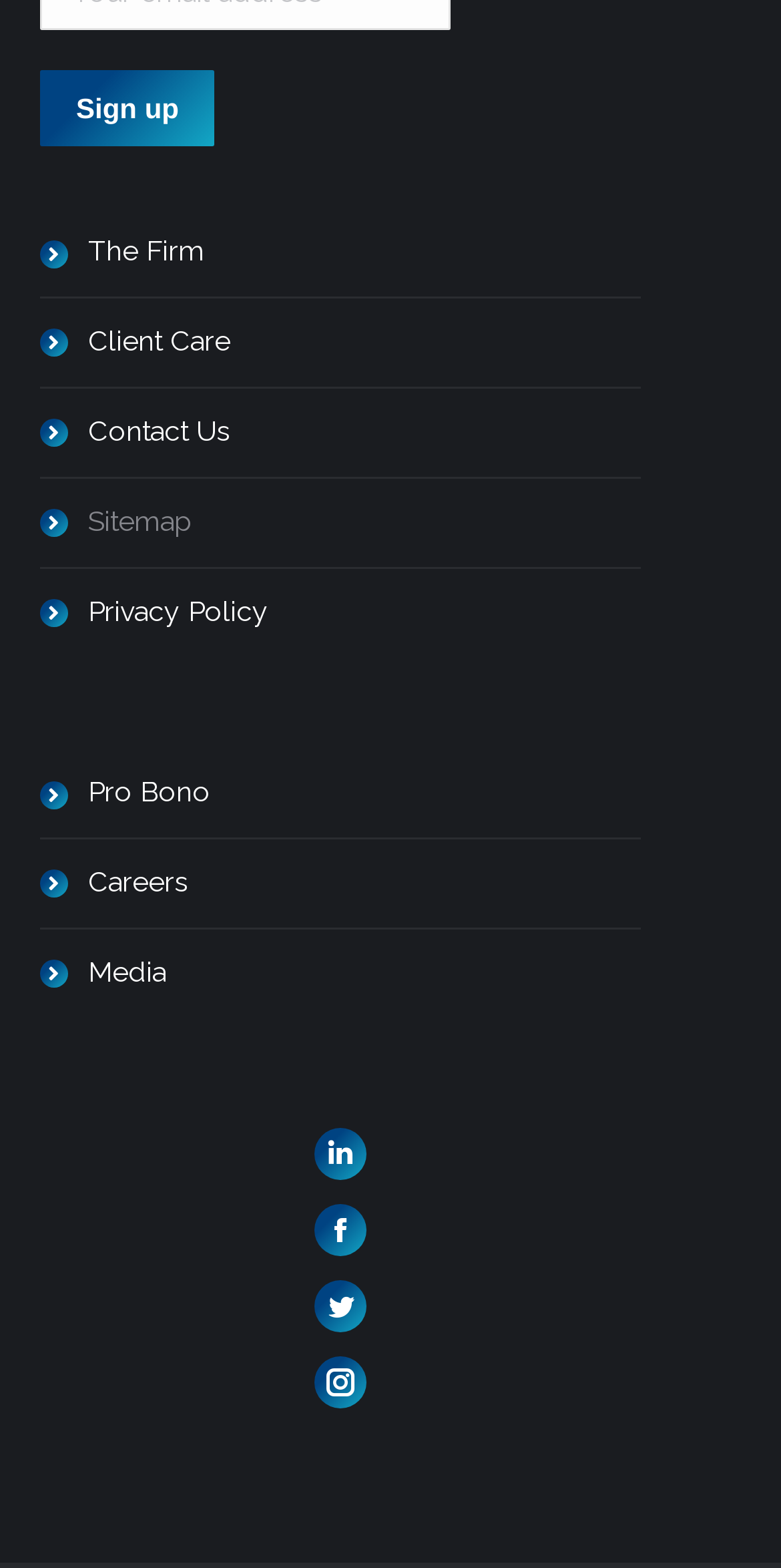Pinpoint the bounding box coordinates of the clickable area necessary to execute the following instruction: "Visit The Firm". The coordinates should be given as four float numbers between 0 and 1, namely [left, top, right, bottom].

[0.113, 0.149, 0.262, 0.17]